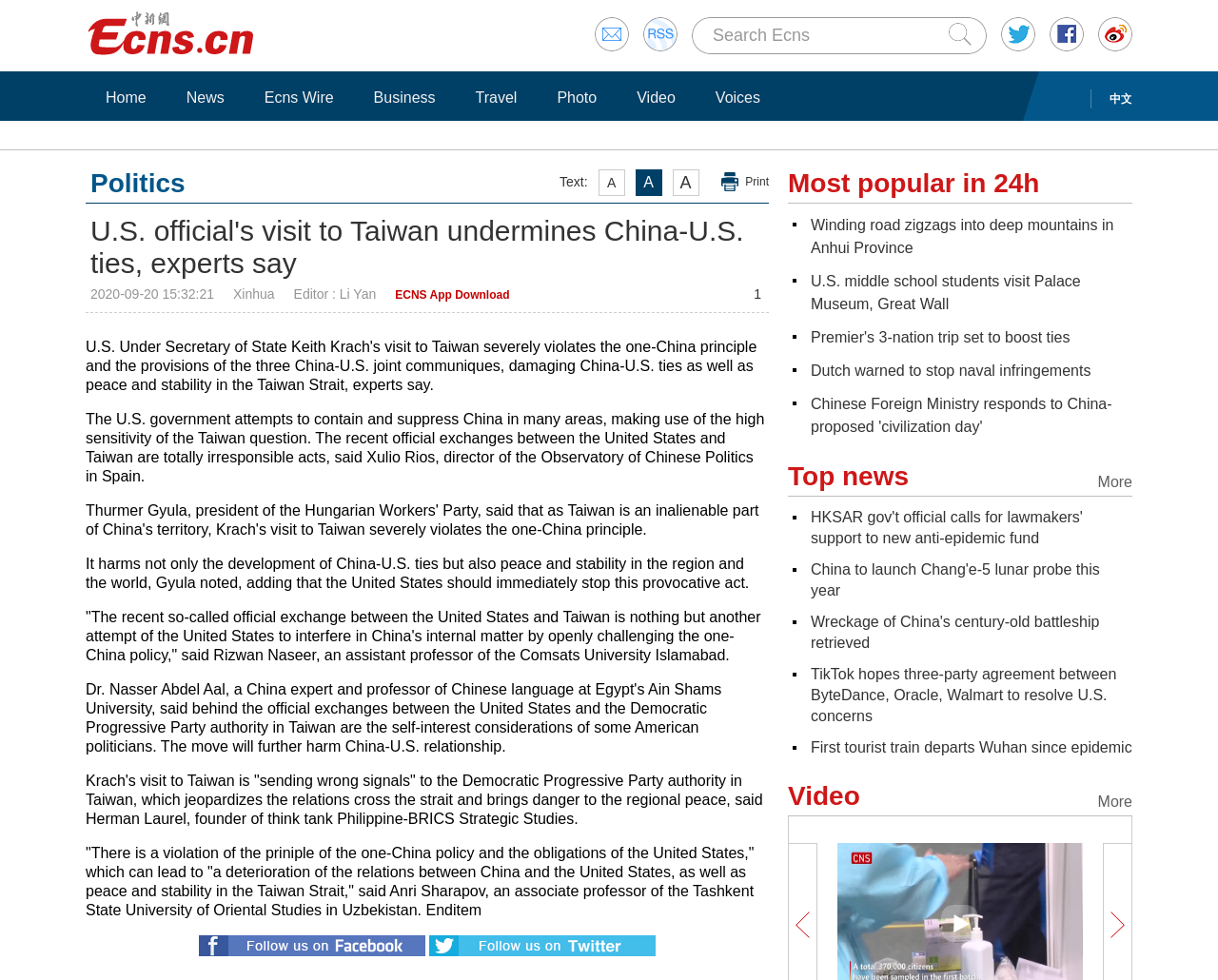Based on what you see in the screenshot, provide a thorough answer to this question: What is the category of the news article?

I determined the category of the news article by looking at the heading 'Text: A A A Print Politics' and finding the word 'Politics' which indicates the category of the article.